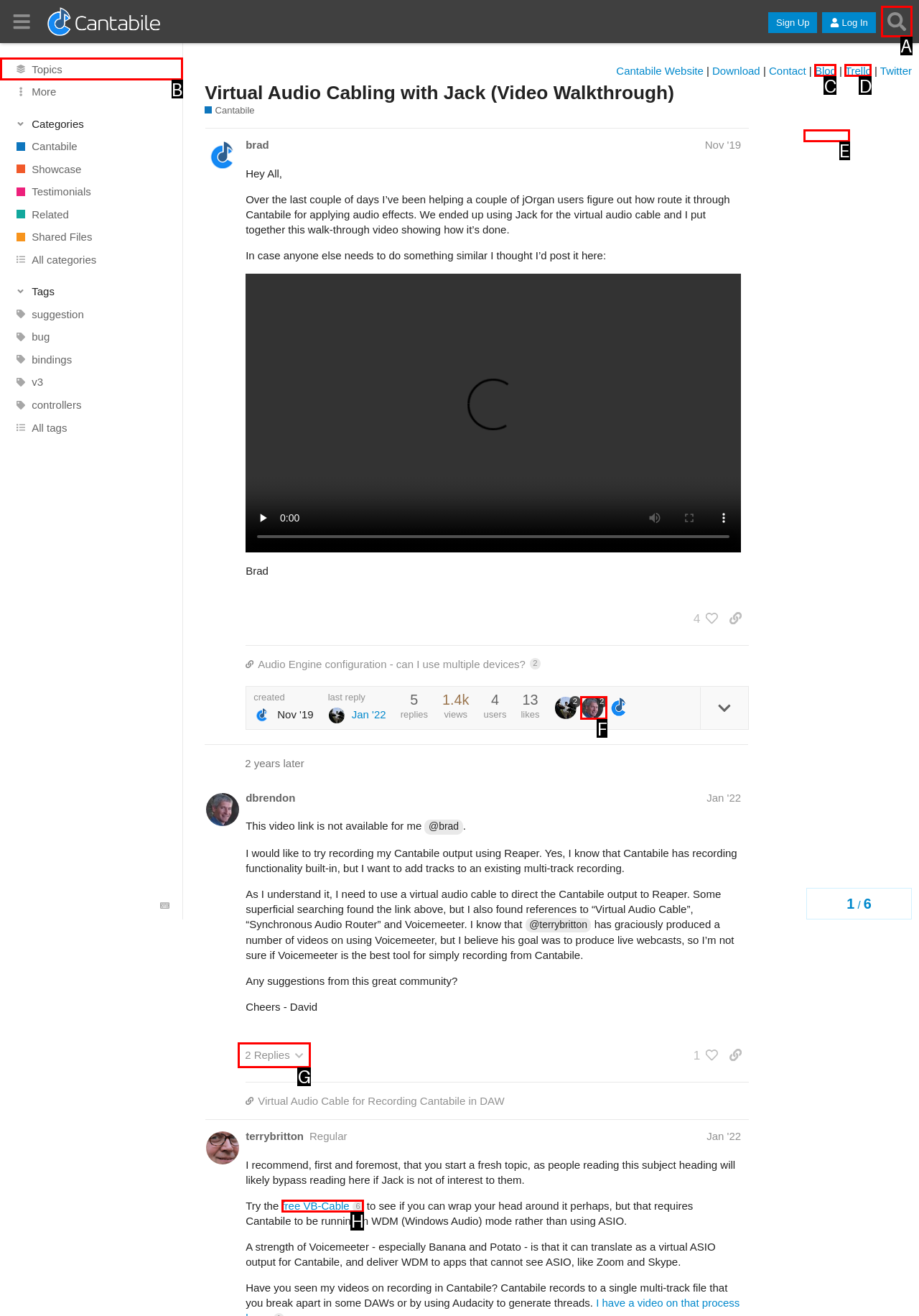Select the HTML element that fits the following description: free VB-Cable 6
Provide the letter of the matching option.

H